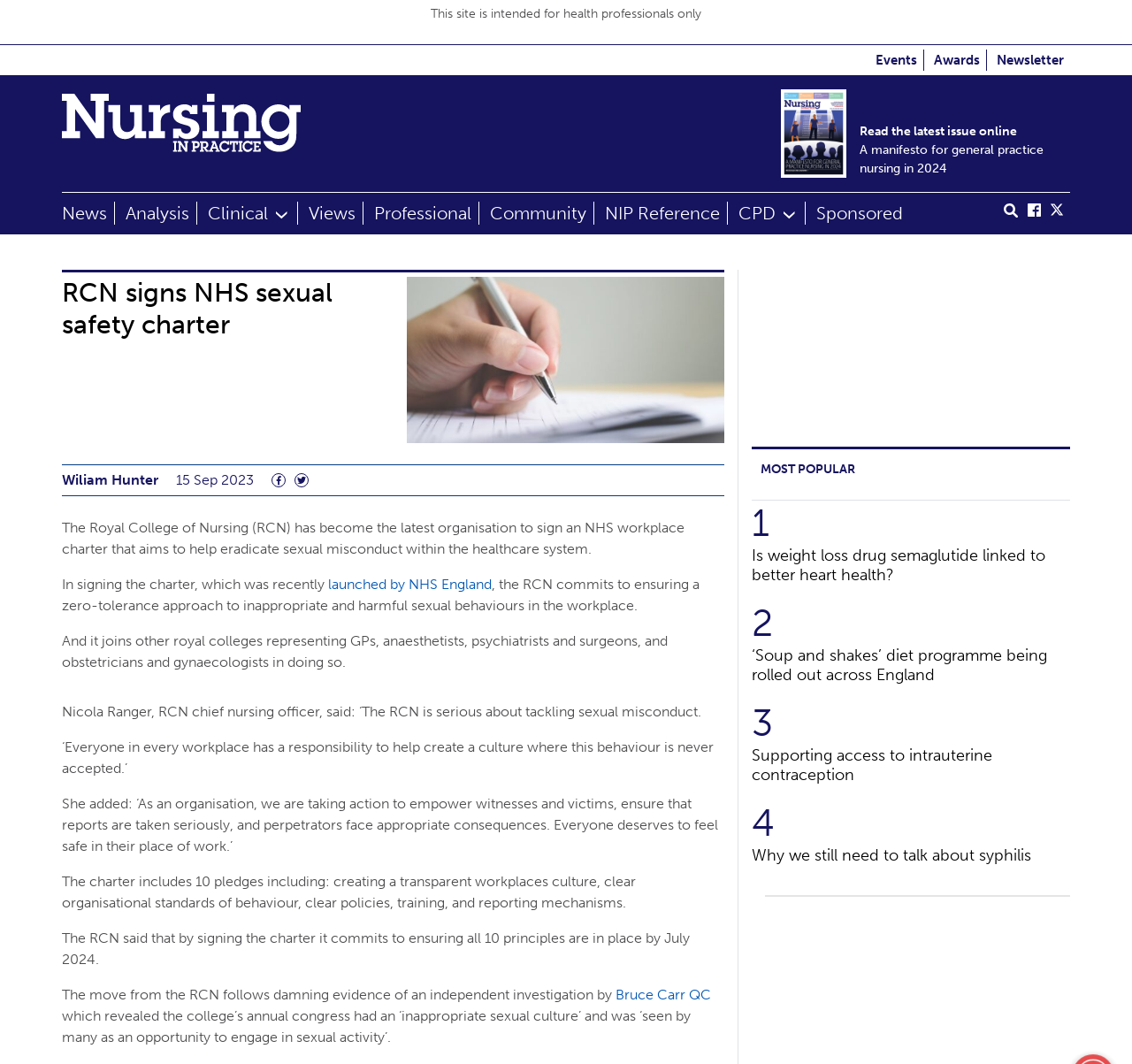Indicate the bounding box coordinates of the clickable region to achieve the following instruction: "Click on the 'Events' link."

[0.773, 0.049, 0.81, 0.064]